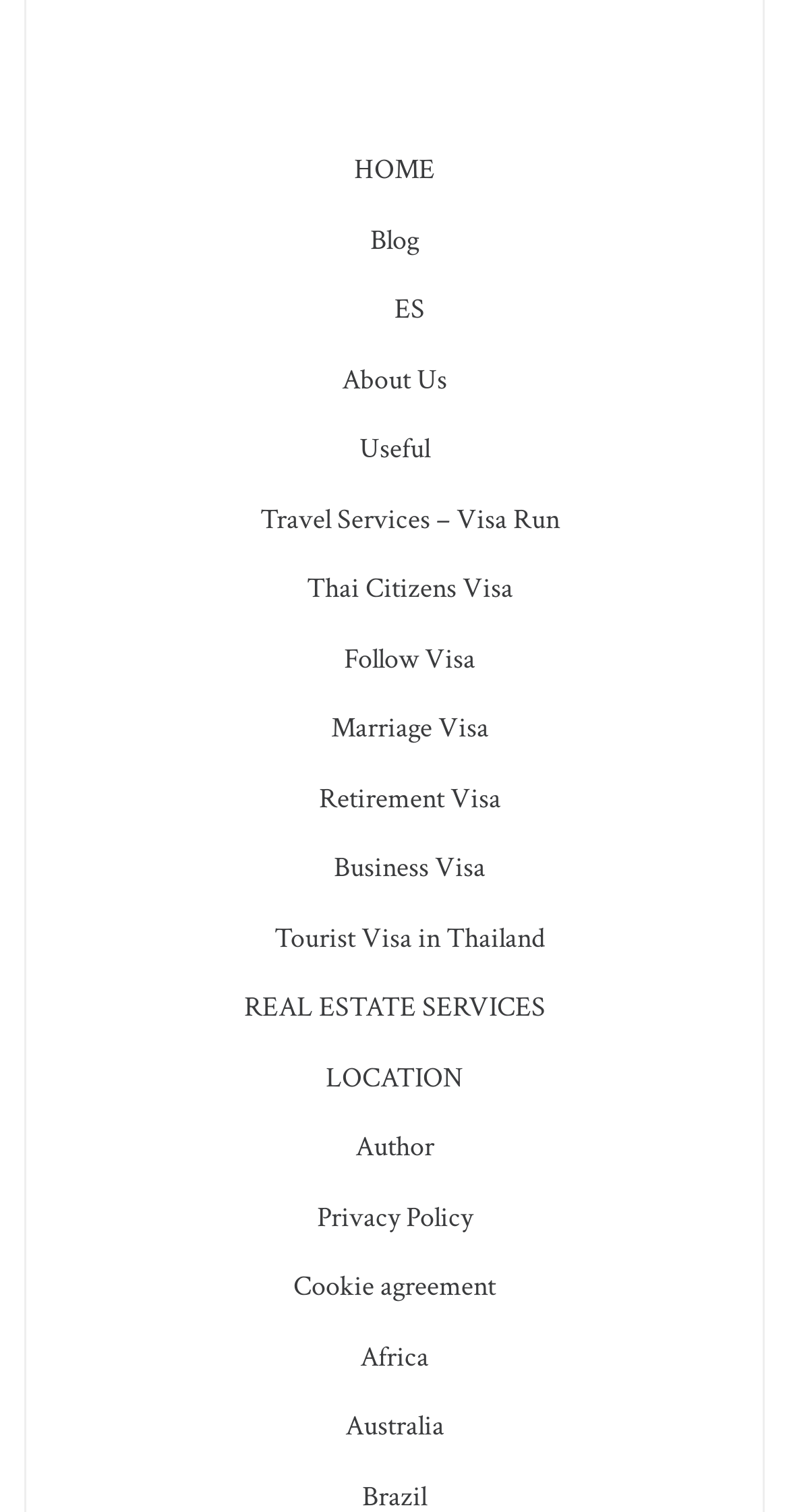Please identify the bounding box coordinates of the element on the webpage that should be clicked to follow this instruction: "View the Facebook page". The bounding box coordinates should be given as four float numbers between 0 and 1, formatted as [left, top, right, bottom].

None